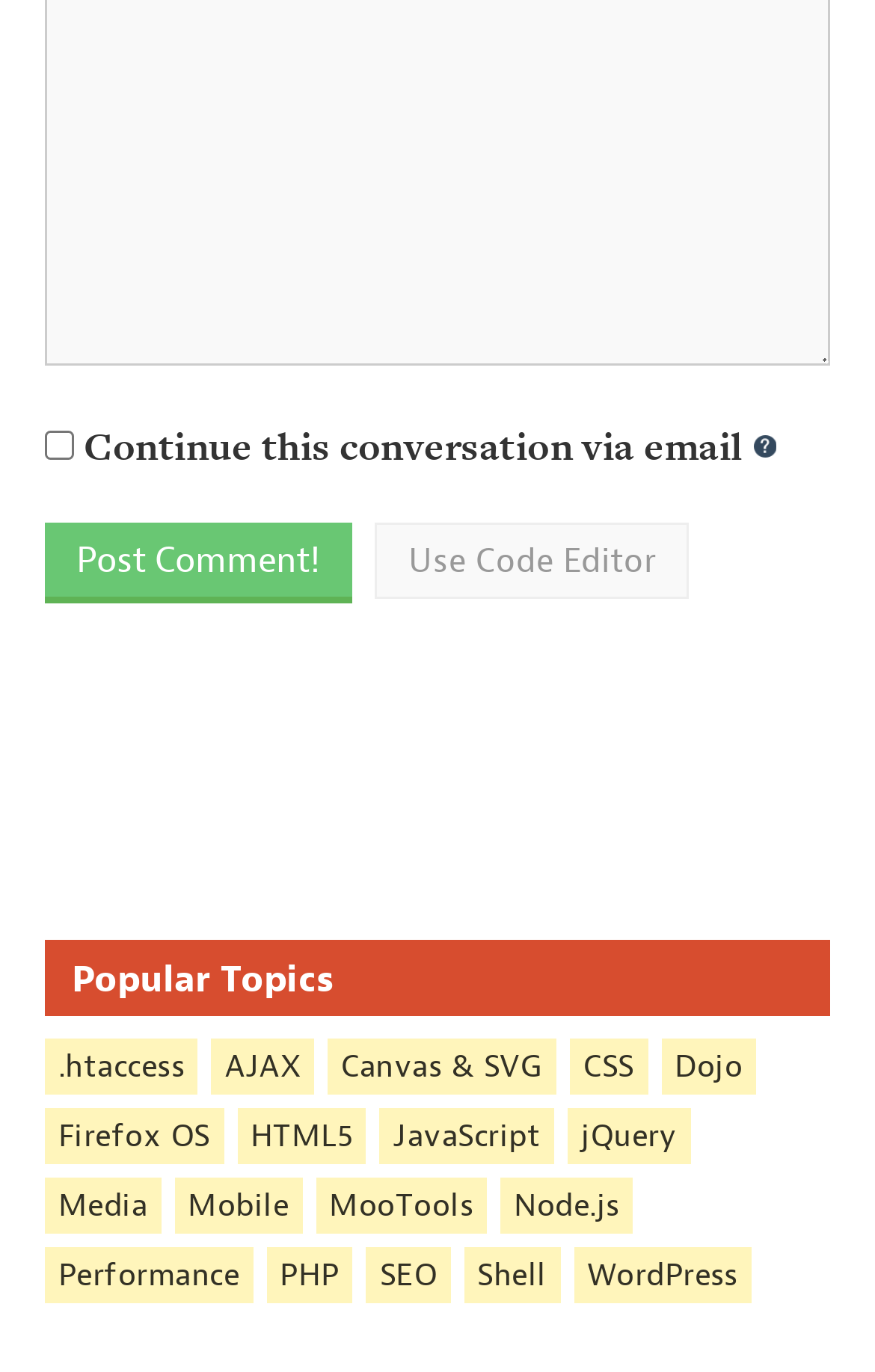Please identify the bounding box coordinates of the clickable area that will allow you to execute the instruction: "Check the checkbox to continue the conversation via email".

[0.051, 0.314, 0.085, 0.336]